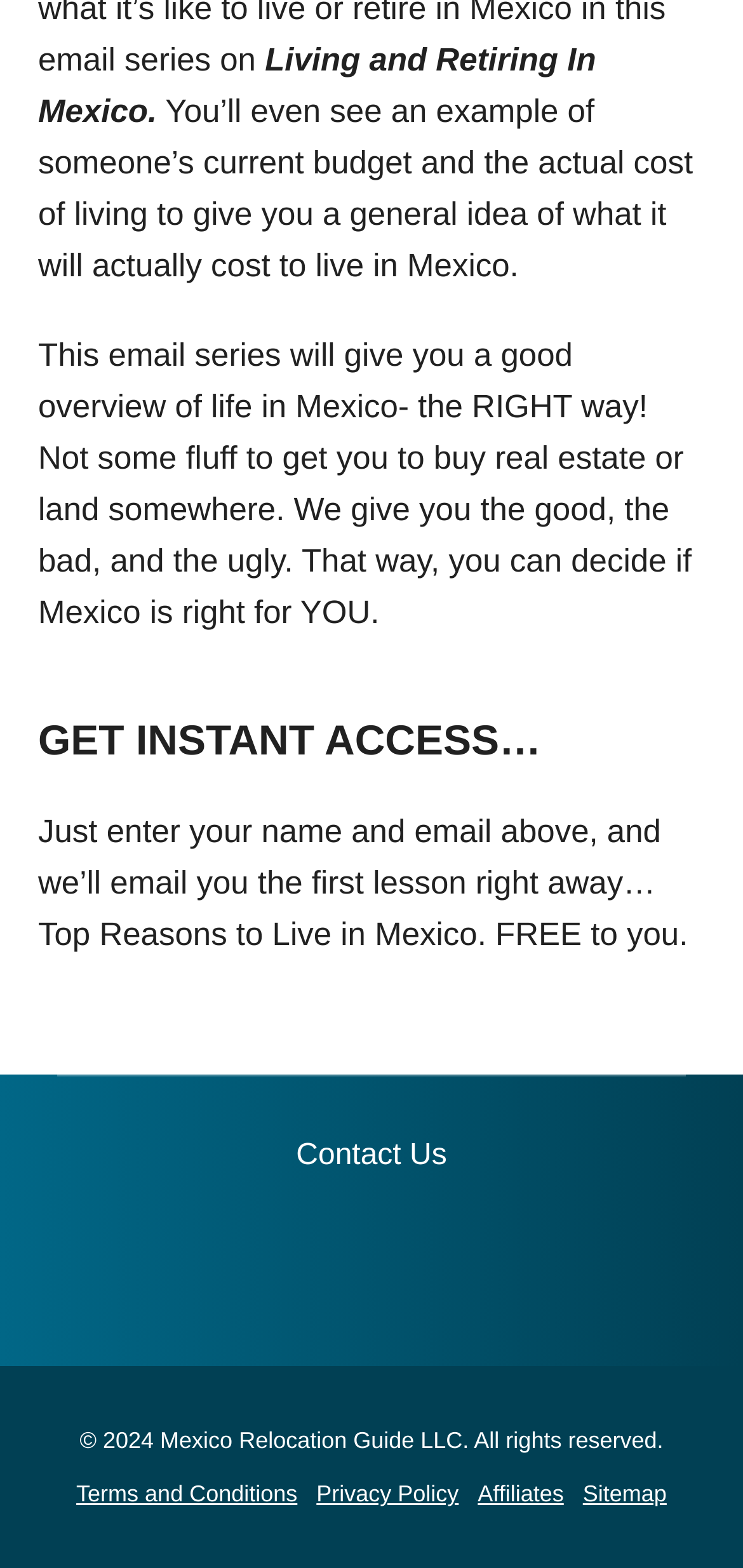How many social media links are there?
Carefully analyze the image and provide a detailed answer to the question.

There are three social media links: 'Link to Facebook page', 'Link to YouTube channel', and 'instagram', which can be found in the footer section of the webpage.